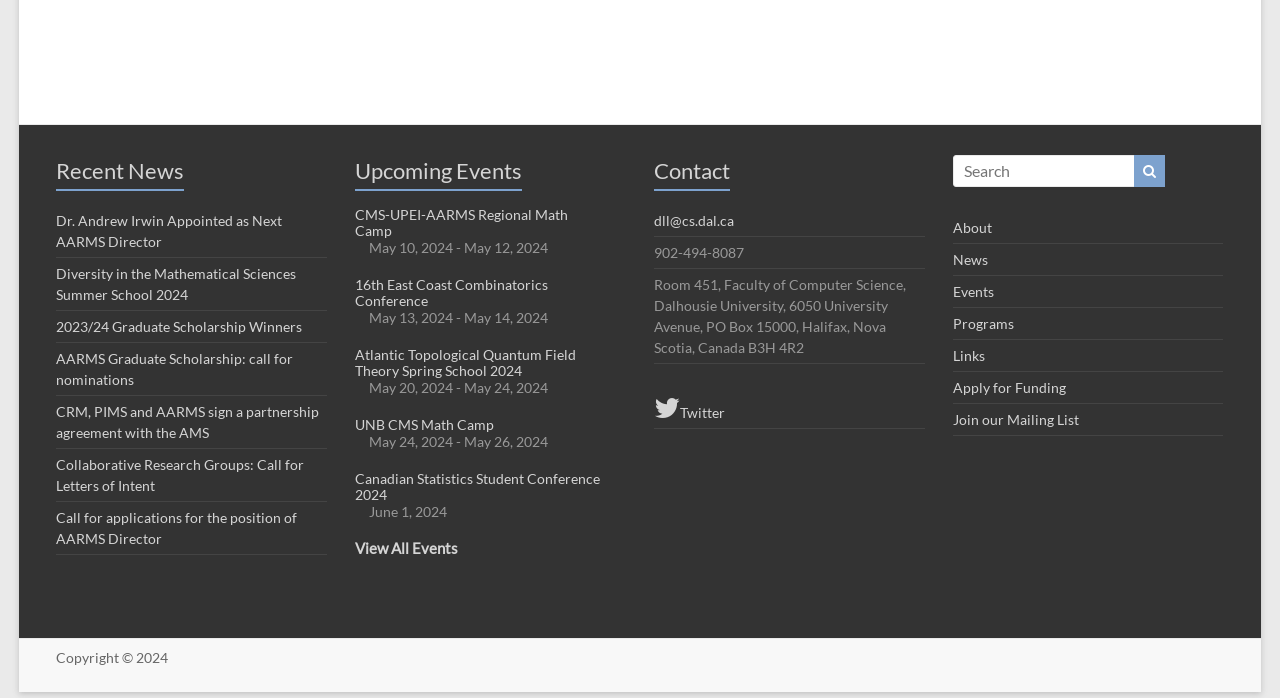Determine the bounding box coordinates of the clickable element necessary to fulfill the instruction: "View recent news". Provide the coordinates as four float numbers within the 0 to 1 range, i.e., [left, top, right, bottom].

[0.044, 0.304, 0.221, 0.358]